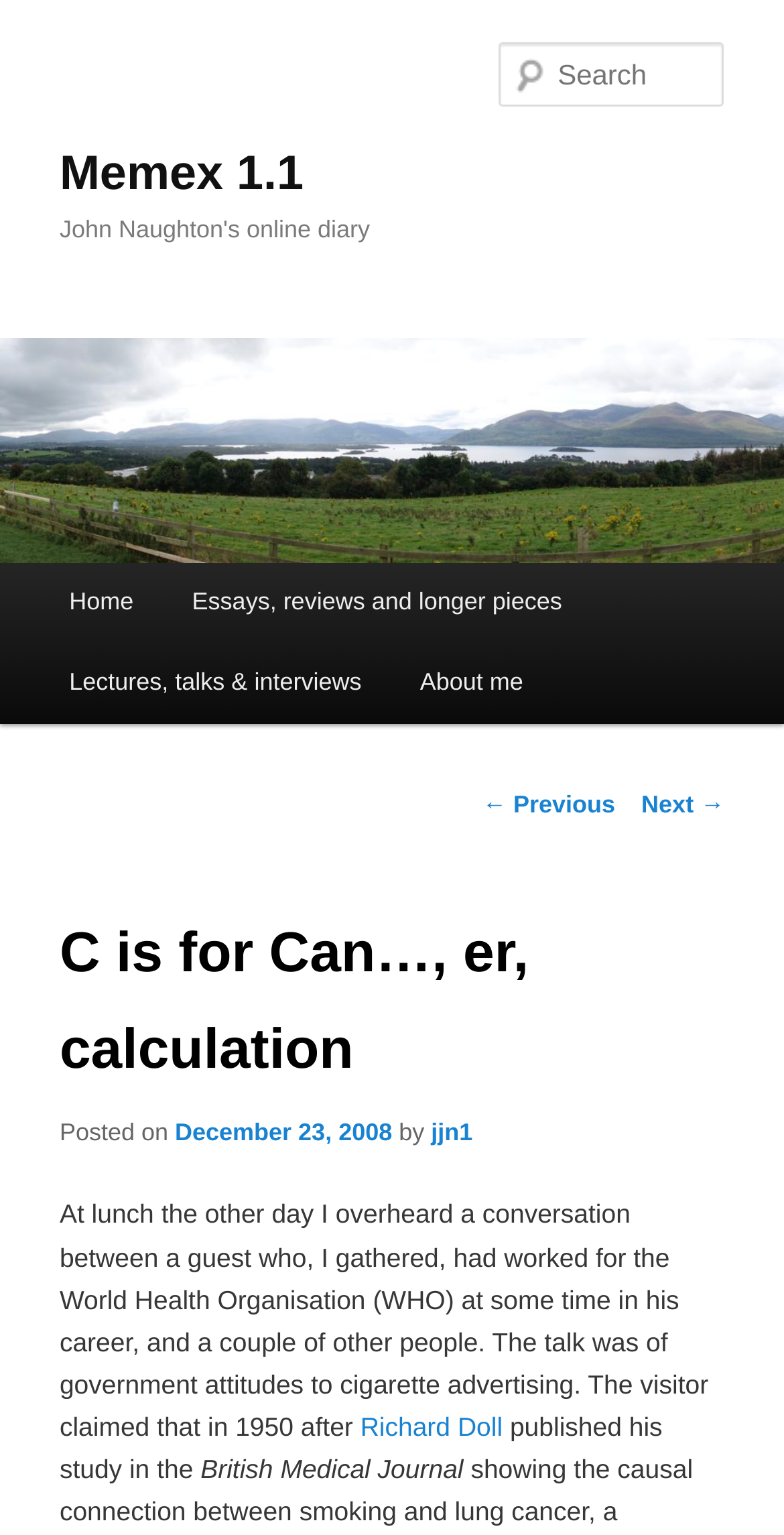What is the name of the author of the current article?
From the image, respond with a single word or phrase.

jjn1